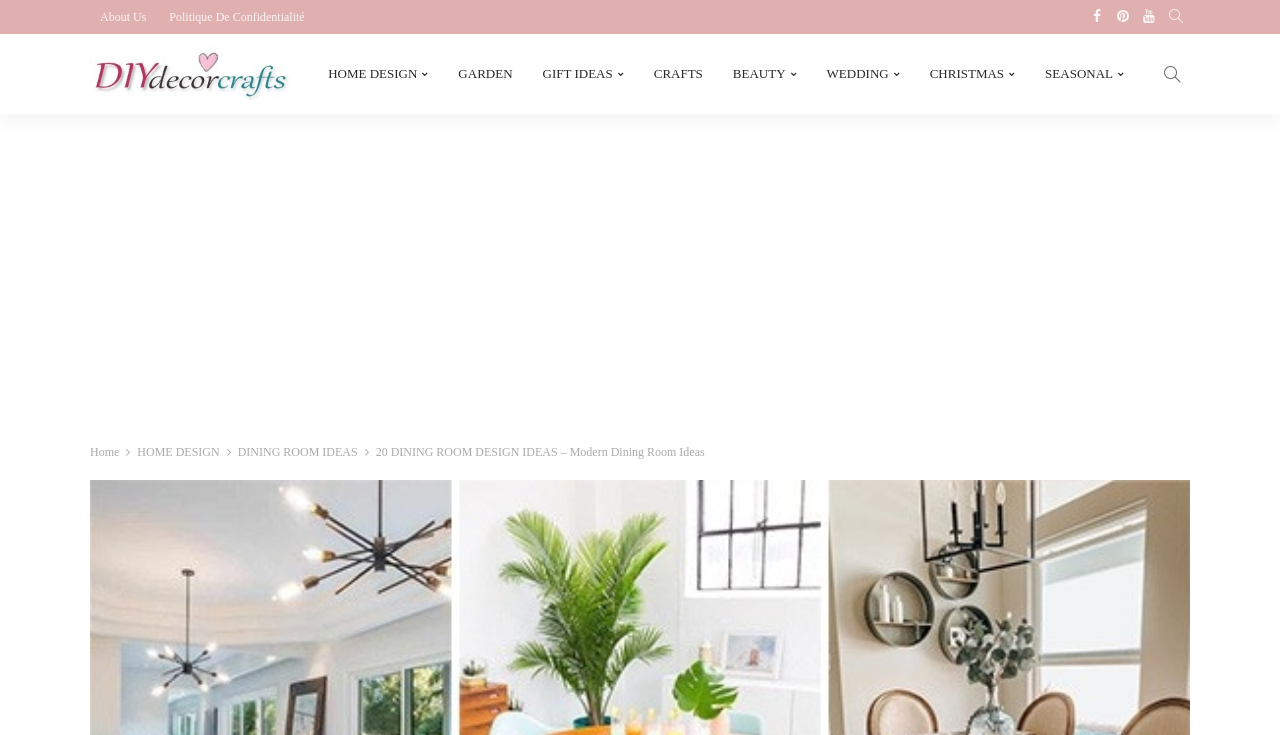Calculate the bounding box coordinates for the UI element based on the following description: "CRAFTS". Ensure the coordinates are four float numbers between 0 and 1, i.e., [left, top, right, bottom].

[0.499, 0.046, 0.561, 0.155]